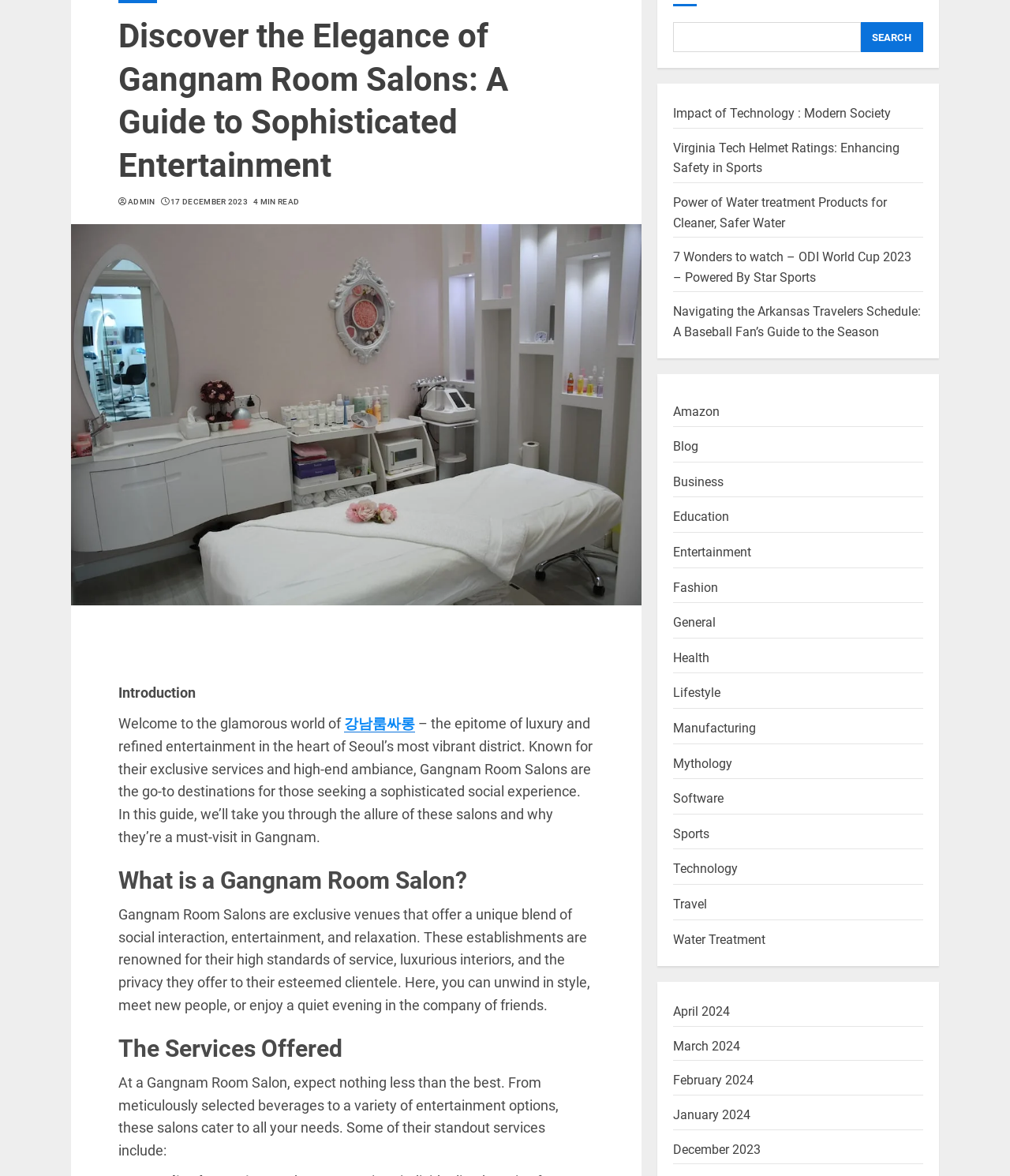Provide the bounding box coordinates in the format (top-left x, top-left y, bottom-right x, bottom-right y). All values are floating point numbers between 0 and 1. Determine the bounding box coordinate of the UI element described as: 17 December 2023

[0.169, 0.167, 0.245, 0.177]